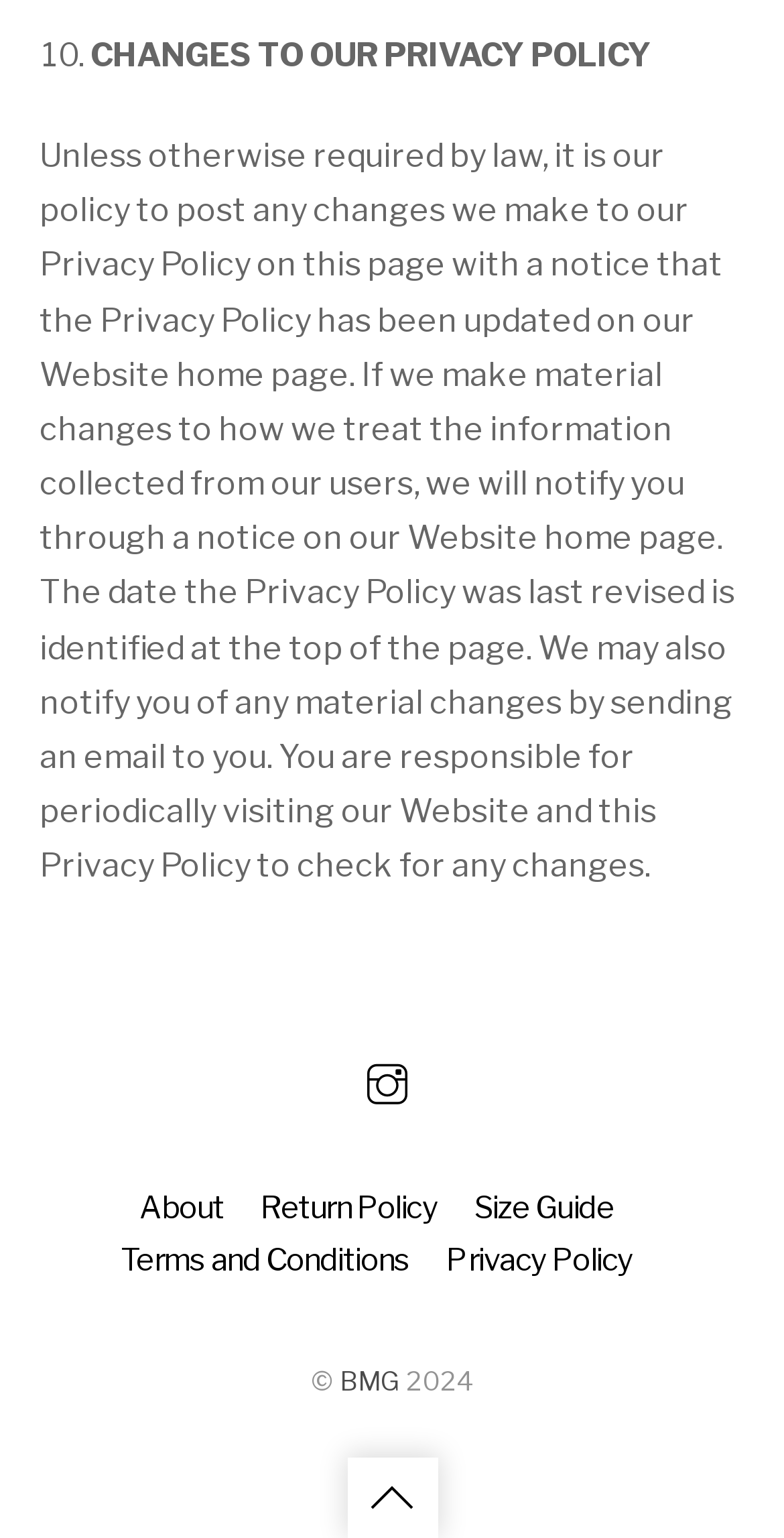Please locate the UI element described by "Return Policy" and provide its bounding box coordinates.

[0.333, 0.773, 0.558, 0.797]